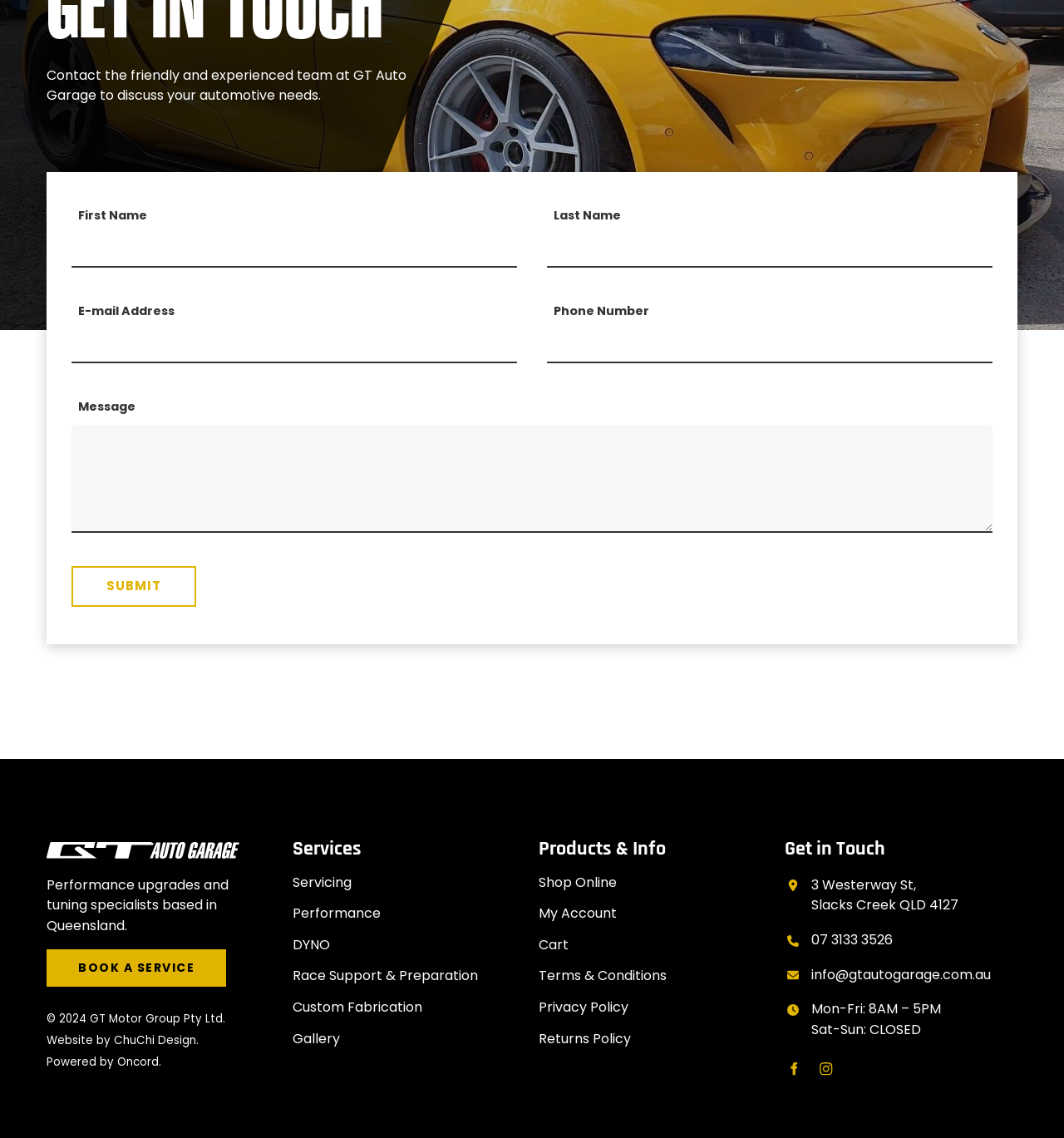Please identify the bounding box coordinates of the region to click in order to complete the given instruction: "Click SUBMIT". The coordinates should be four float numbers between 0 and 1, i.e., [left, top, right, bottom].

[0.067, 0.498, 0.184, 0.533]